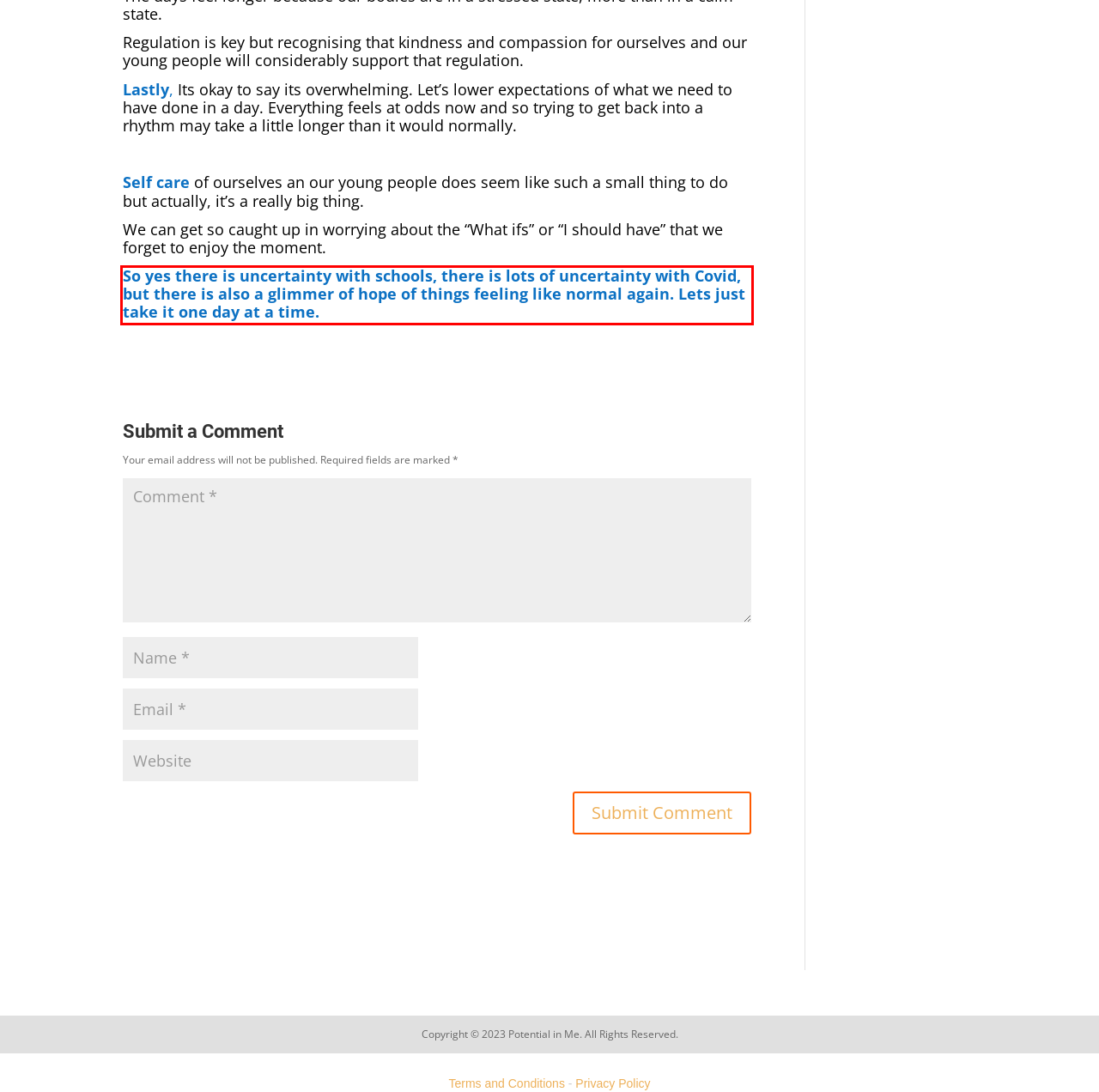Examine the webpage screenshot and use OCR to recognize and output the text within the red bounding box.

So yes there is uncertainty with schools, there is lots of uncertainty with Covid, but there is also a glimmer of hope of things feeling like normal again. Lets just take it one day at a time.